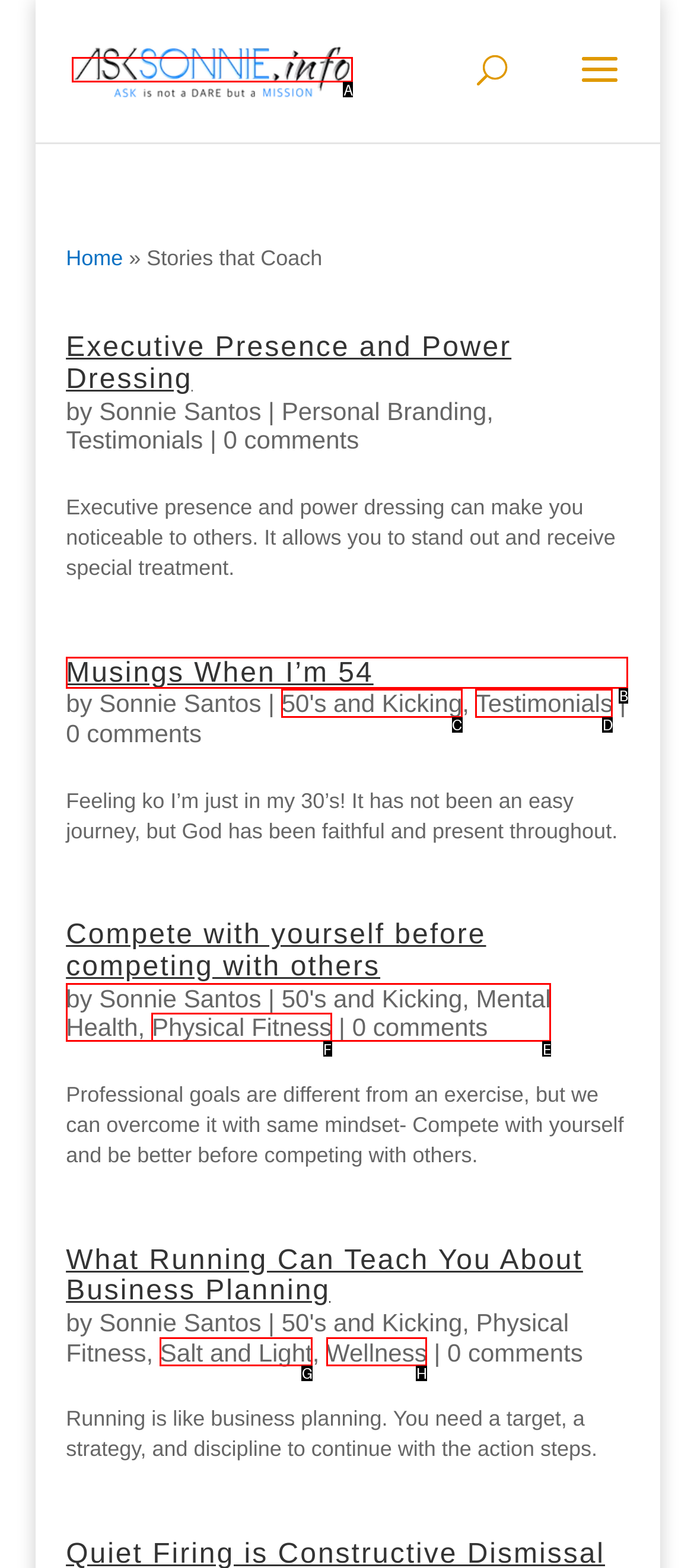Which option should be clicked to execute the task: view article about musings when I’m 54?
Reply with the letter of the chosen option.

B